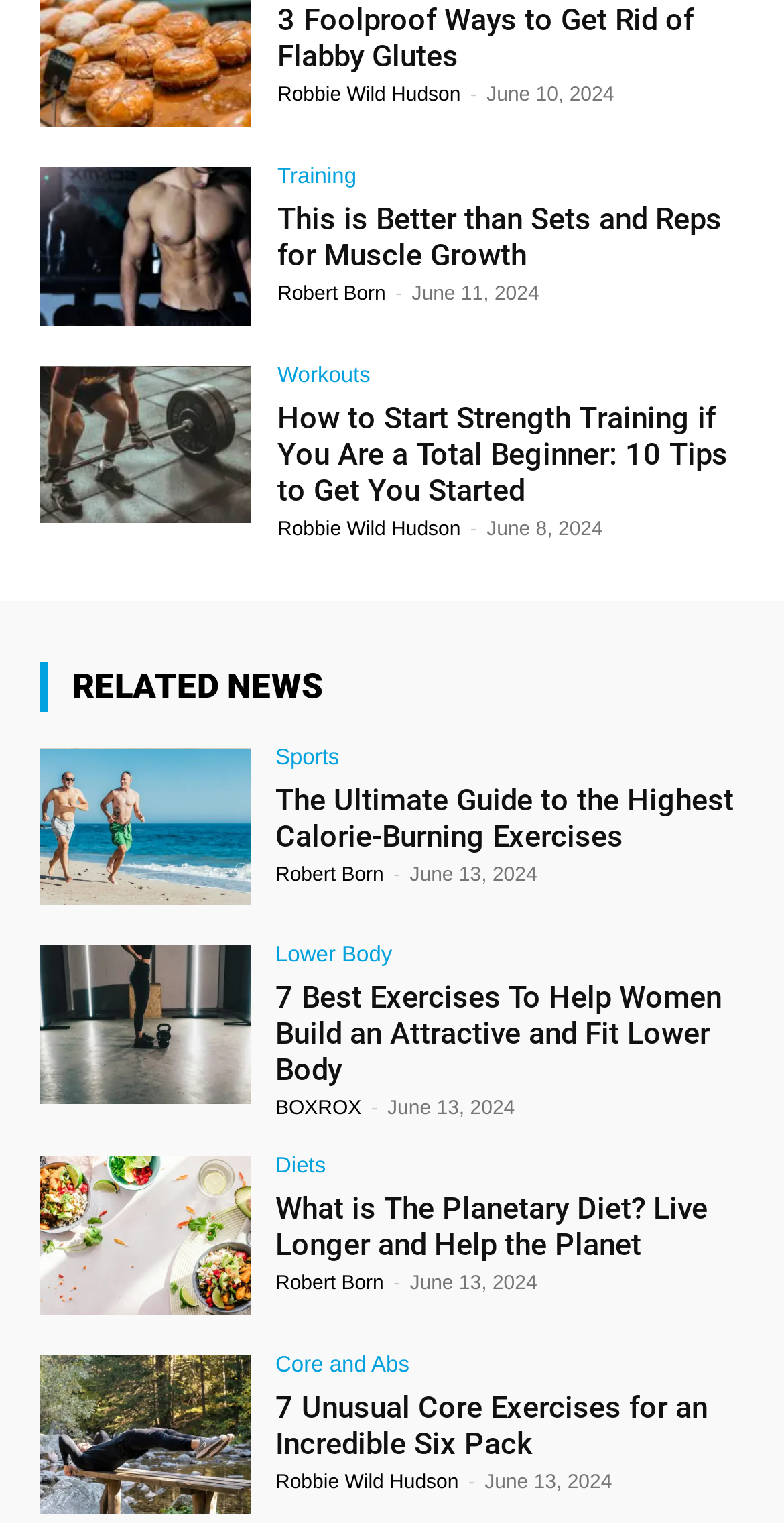Find the bounding box coordinates for the area that should be clicked to accomplish the instruction: "Explore the 'Lower Body' section".

[0.351, 0.621, 0.5, 0.636]